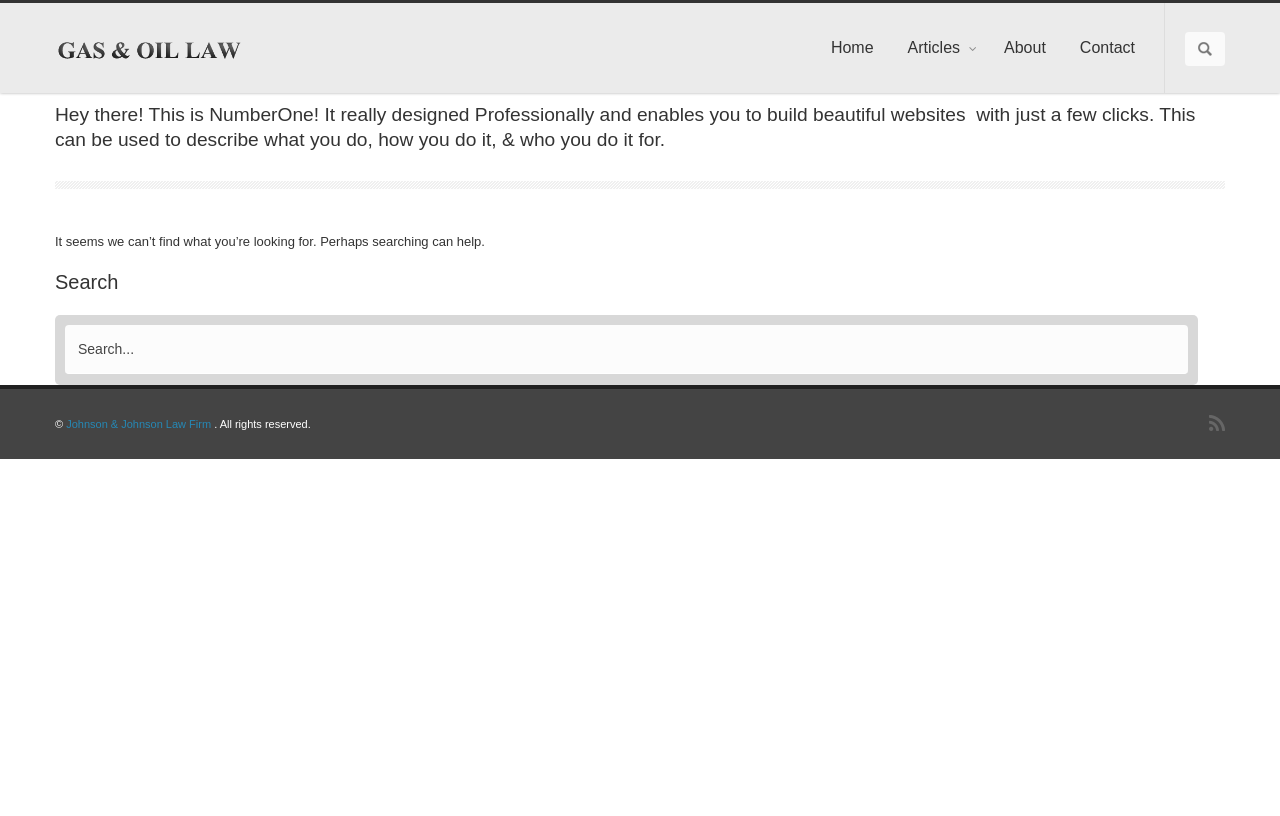Find the bounding box coordinates of the clickable area that will achieve the following instruction: "Go to Home page".

[0.649, 0.004, 0.707, 0.114]